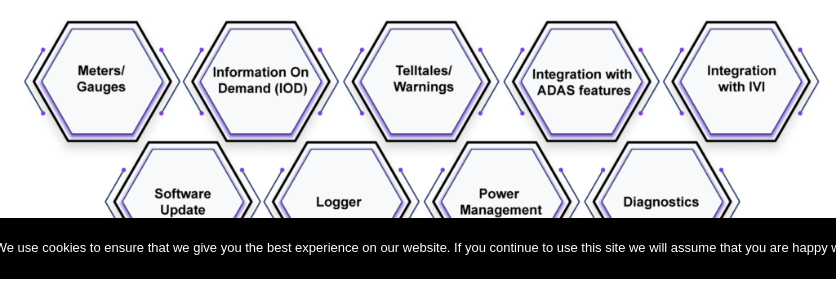What is the benefit of Integration with ADAS features?
Examine the webpage screenshot and provide an in-depth answer to the question.

The image showcases the compatibility of Digital Instrument Clusters with Advanced Driver Assistance Systems (ADAS), which suggests that this integration enhances driver safety by providing additional features and functionalities.